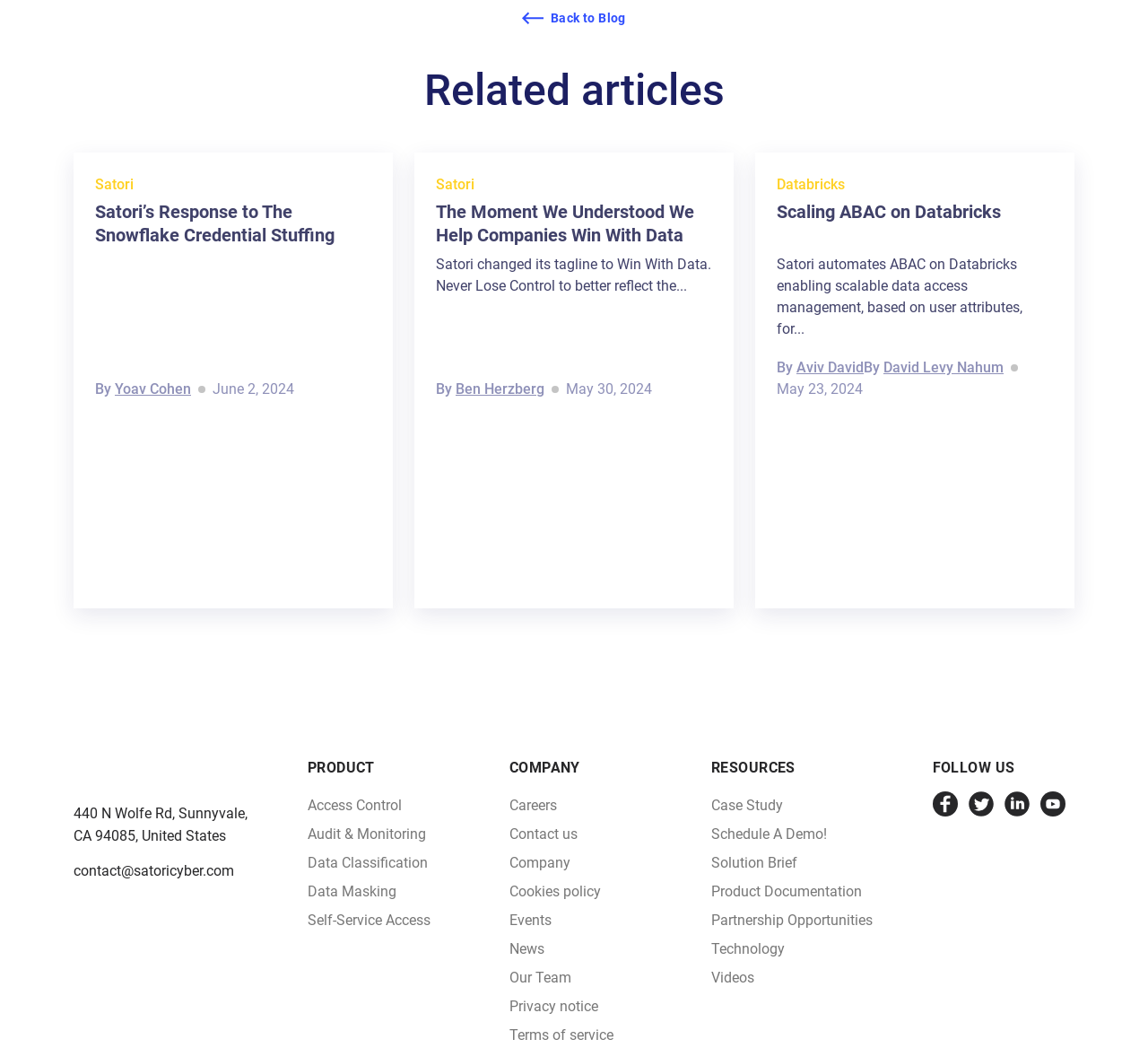What is the location of the company?
Using the image, respond with a single word or phrase.

Sunnyvale, CA 94085, United States